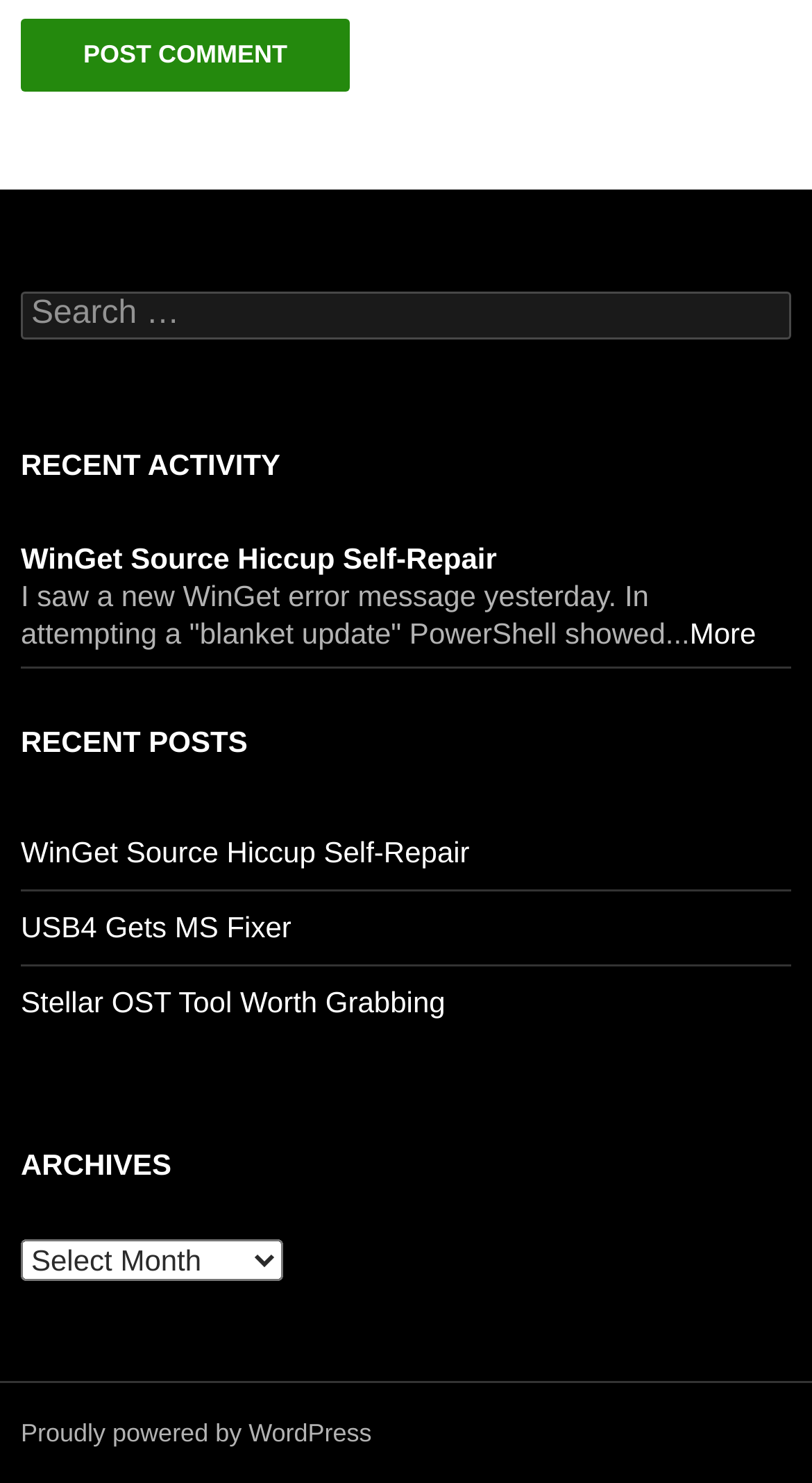Find and indicate the bounding box coordinates of the region you should select to follow the given instruction: "Read more about WinGet Source Hiccup Self-Repair".

[0.026, 0.365, 0.612, 0.388]